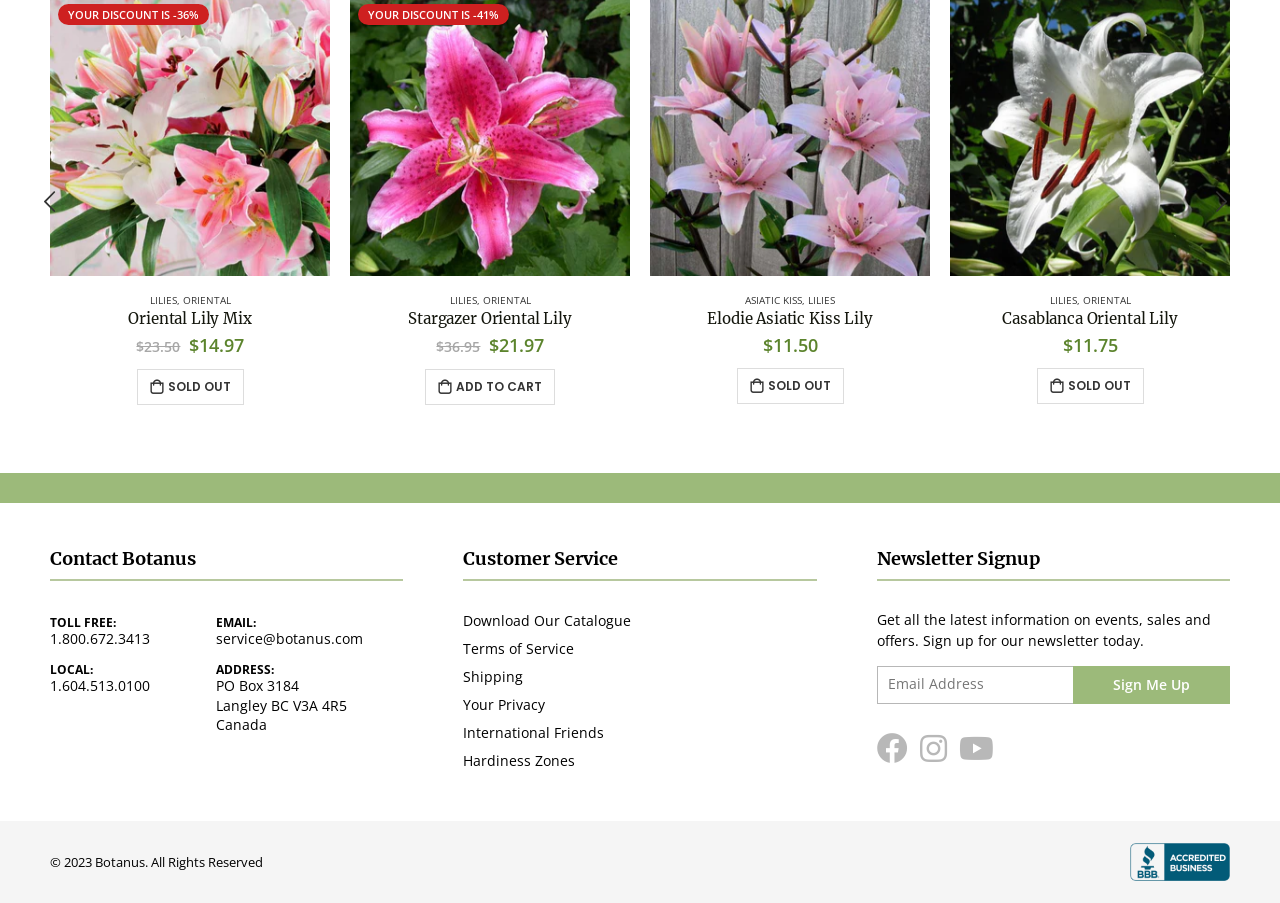What is the price of Elodie Asiatic Kiss Lily?
Please respond to the question with a detailed and well-explained answer.

I found the price of Elodie Asiatic Kiss Lily listed on the webpage, which is $11.50.